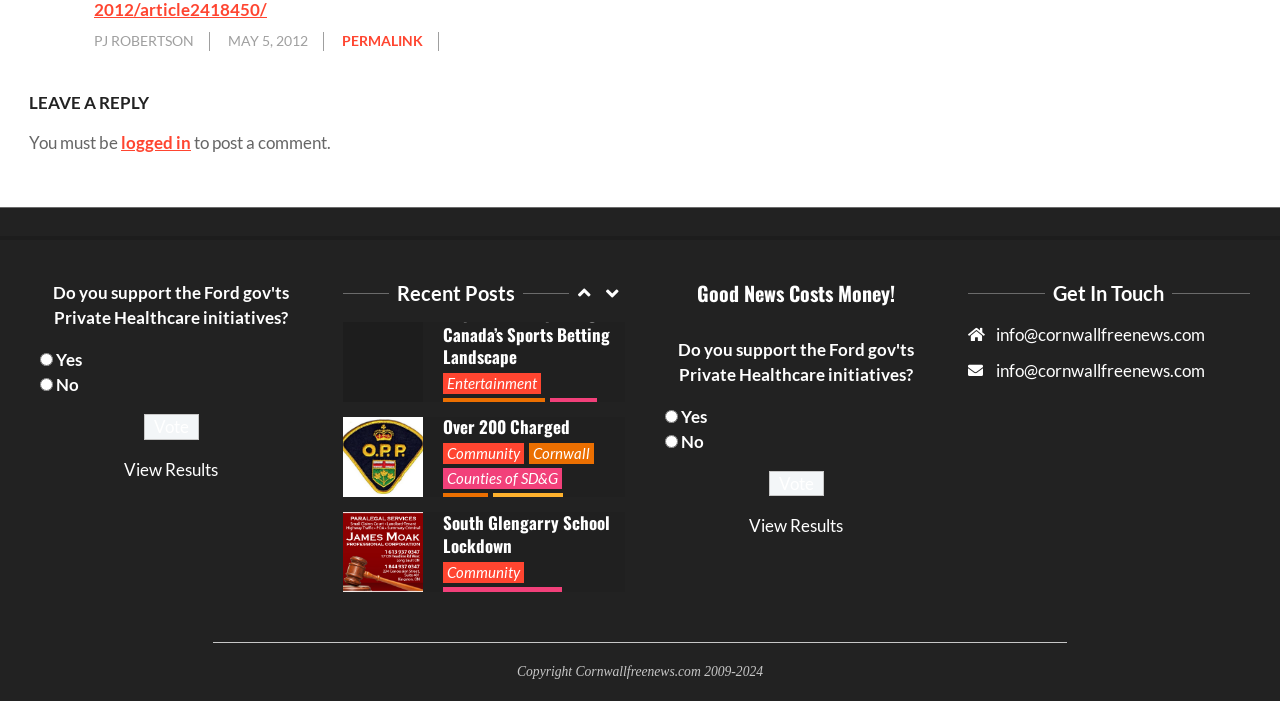Please respond to the question using a single word or phrase:
What is the date of the SD&G OPP POLICE BLOTTER?

APRIL 10th 2024